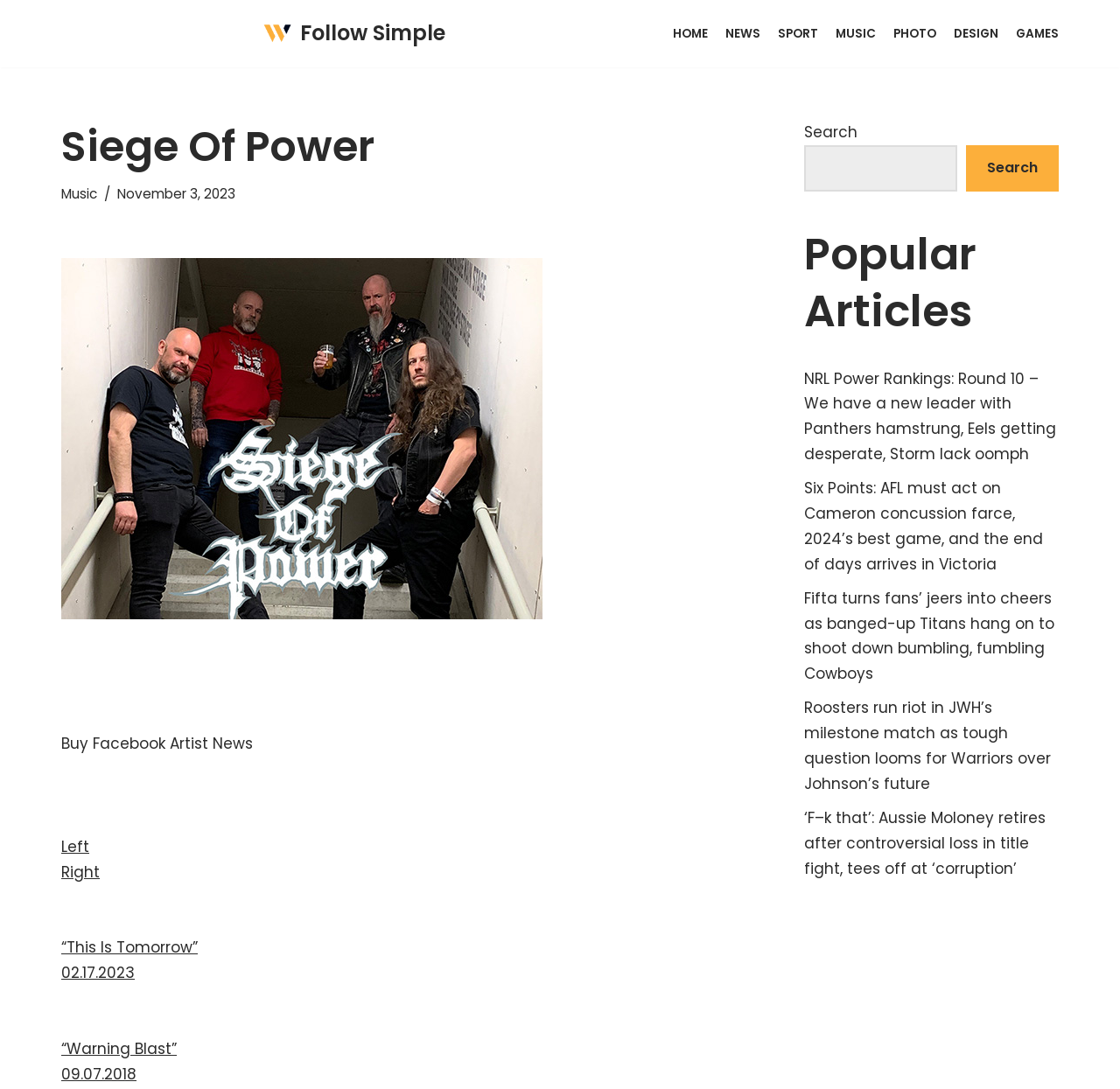What is the purpose of the search box?
From the image, provide a succinct answer in one word or a short phrase.

To search the website